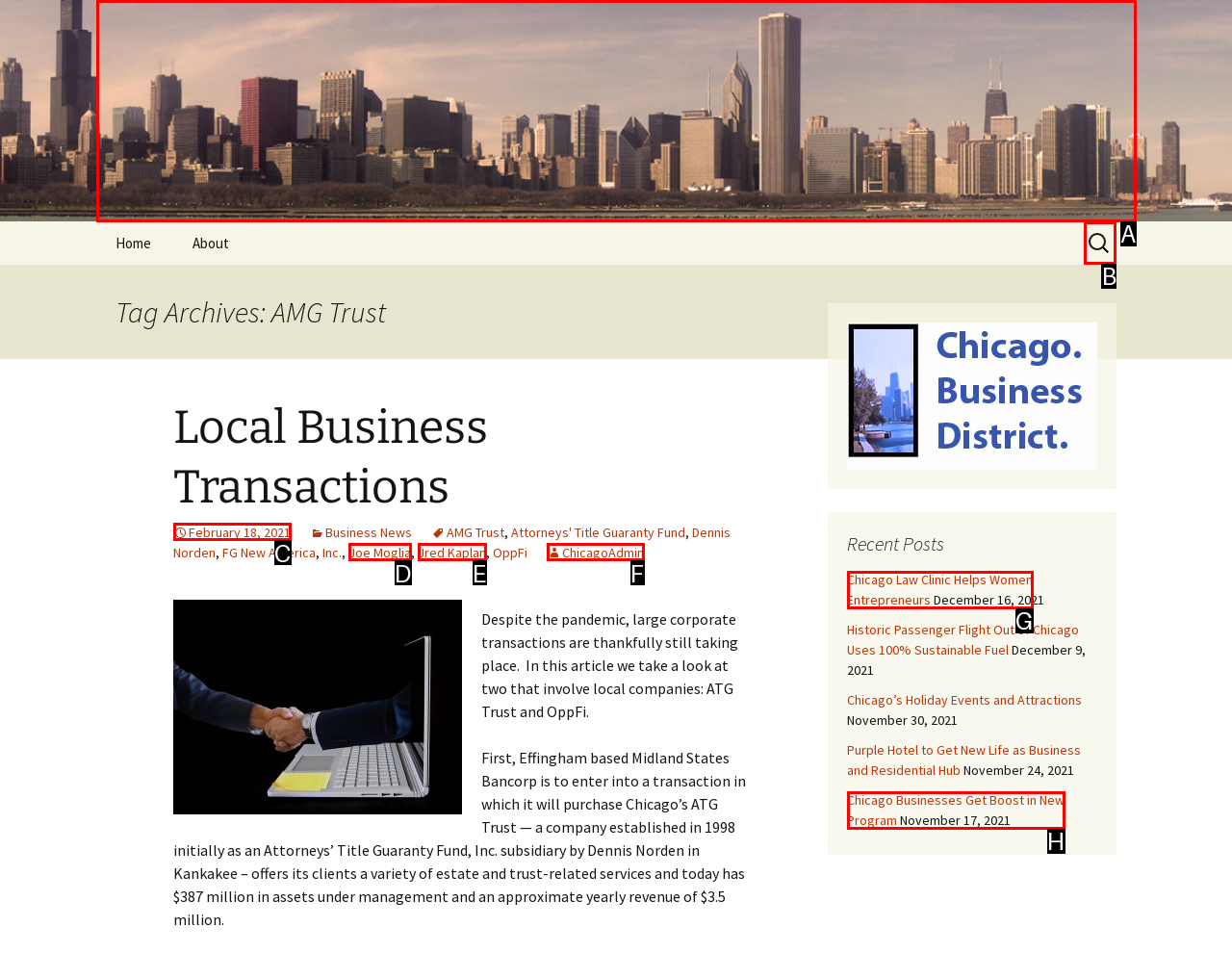Identify the correct HTML element to click to accomplish this task: Search for something
Respond with the letter corresponding to the correct choice.

B